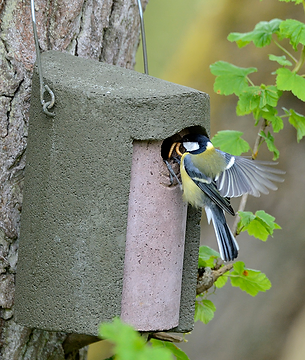What is the purpose of the nestbox?
Using the details from the image, give an elaborate explanation to answer the question.

The caption explains that the nestbox is designed to provide optimal insulation for eggs and chicks, which implies that its purpose is to create a safe and protected environment for the birds to lay their eggs and raise their young.